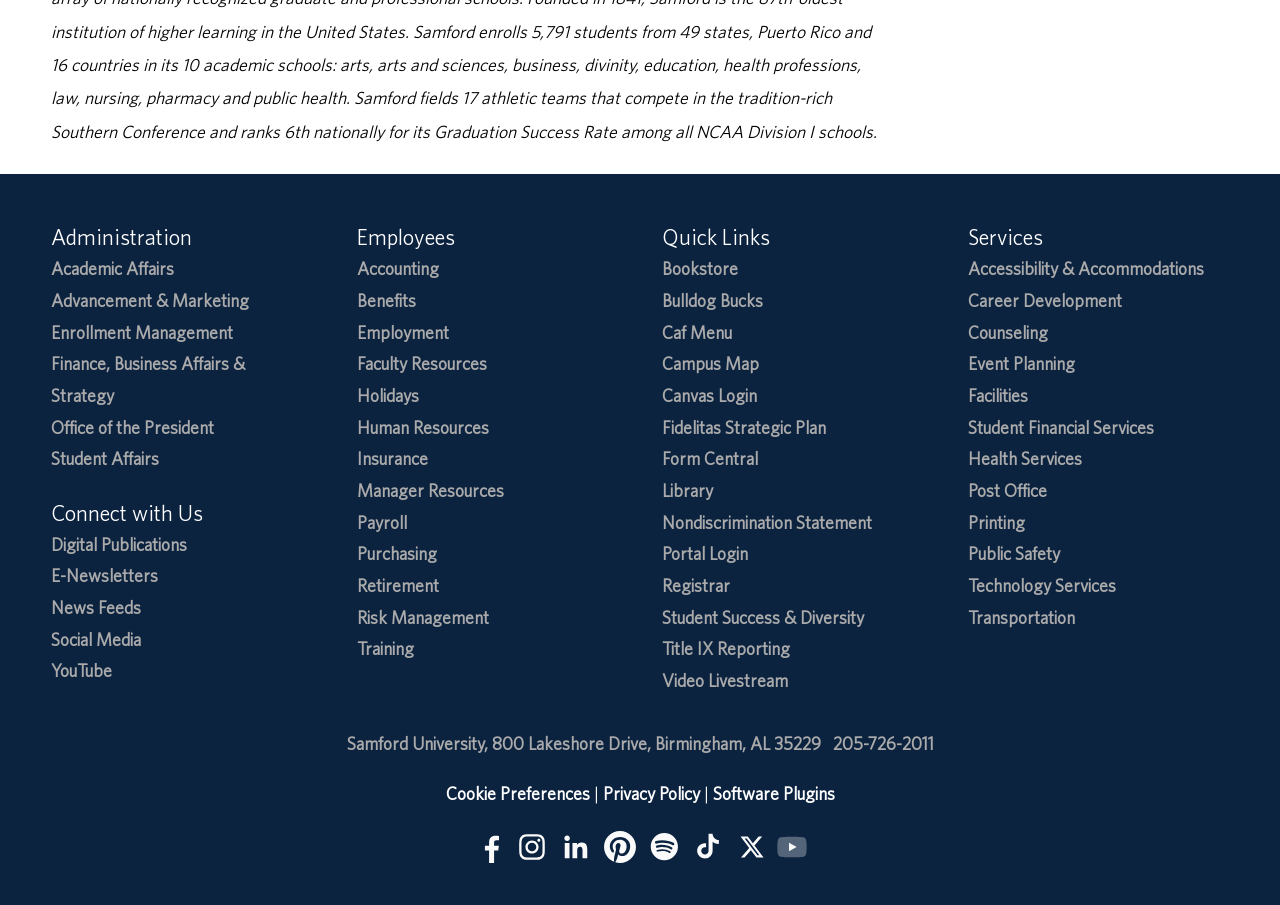Determine the bounding box coordinates of the UI element that matches the following description: "Registrar". The coordinates should be four float numbers between 0 and 1 in the format [left, top, right, bottom].

[0.517, 0.635, 0.571, 0.658]